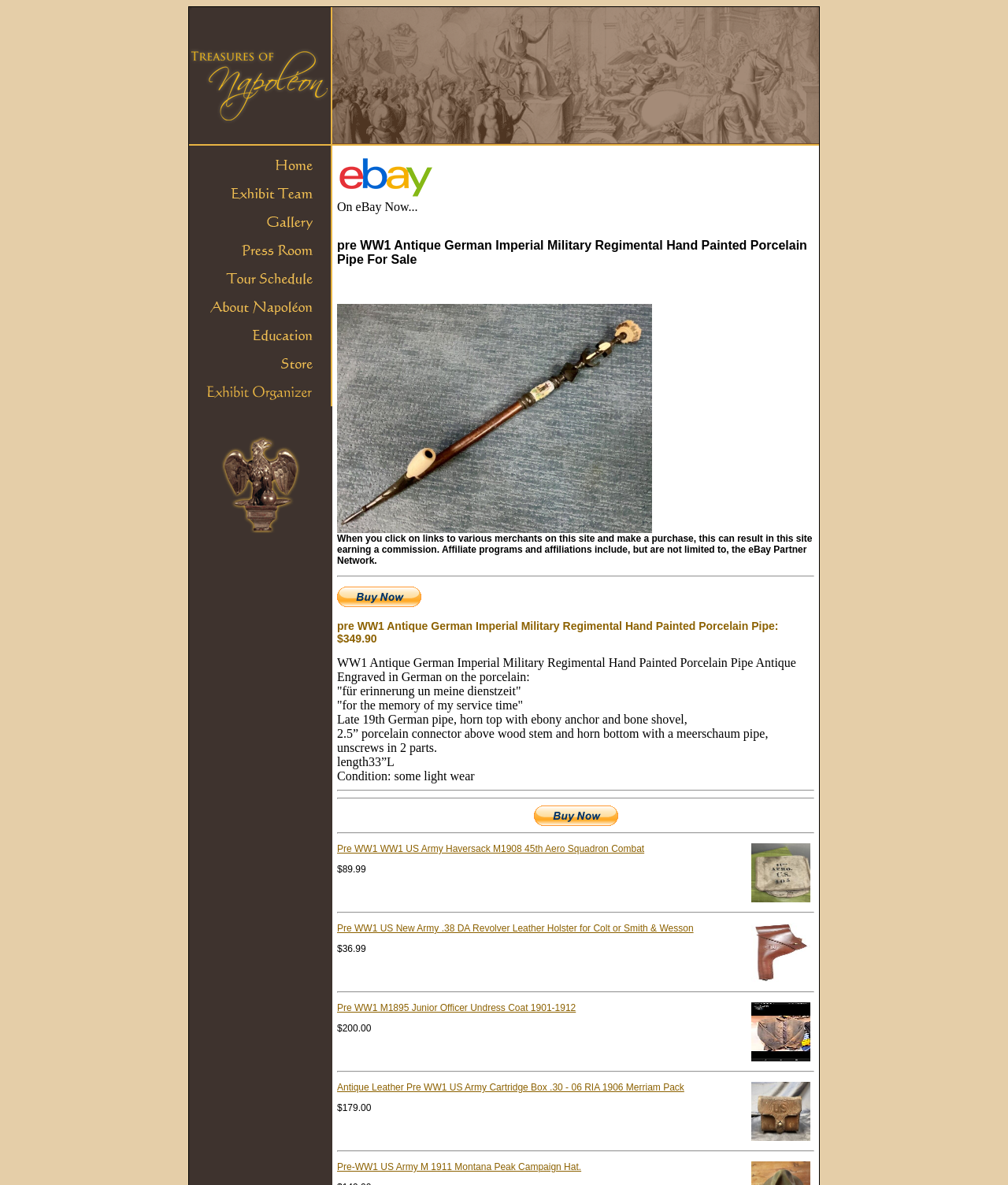What is the price of the porcelain pipe?
Provide a detailed and well-explained answer to the question.

I found the price of the porcelain pipe by looking at the heading that says 'pre WW1 Antique German Imperial Military Regimental Hand Painted Porcelain Pipe: $349.90'.